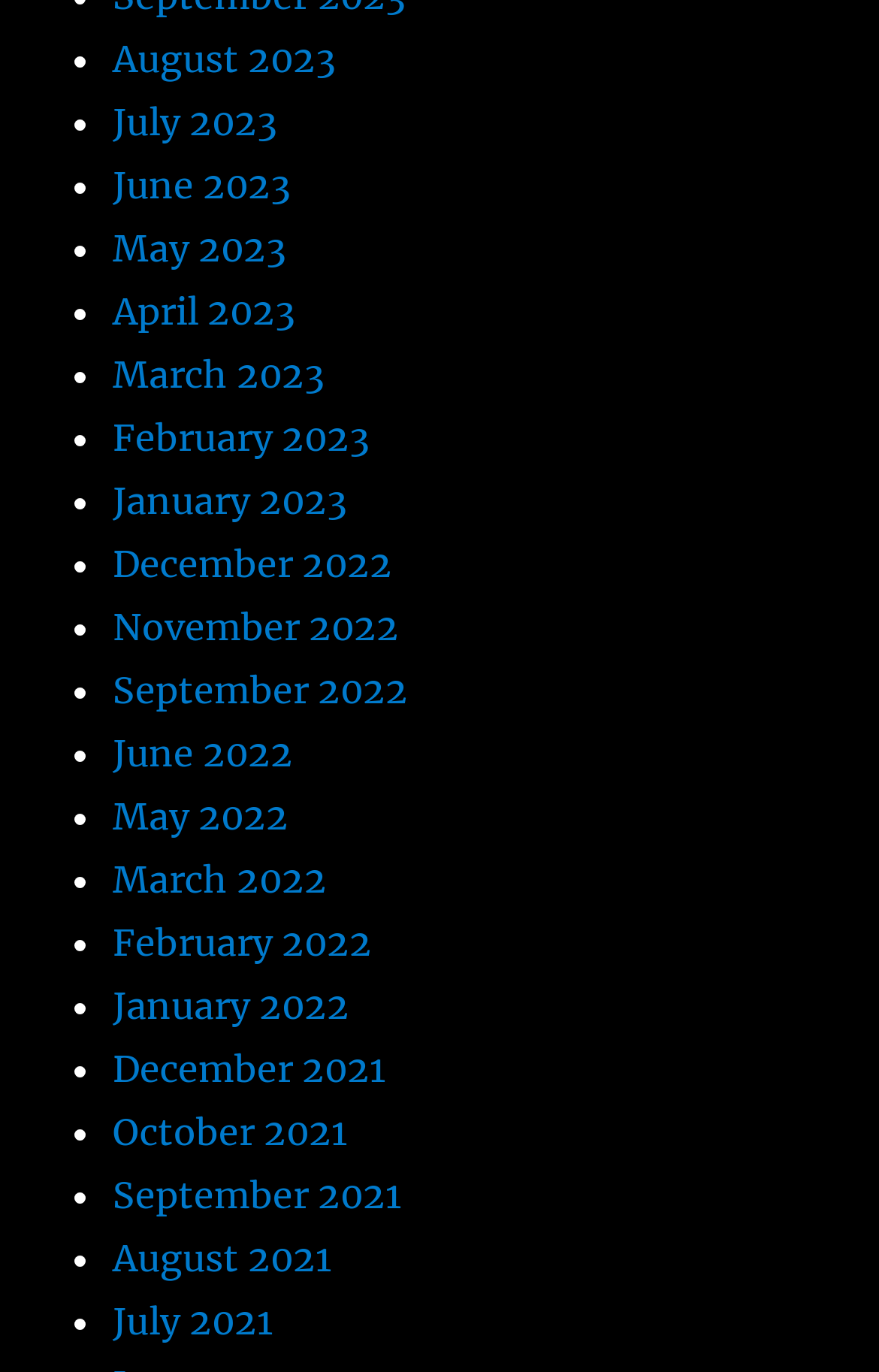Provide a brief response in the form of a single word or phrase:
What is the pattern of the list markers?

Bullets